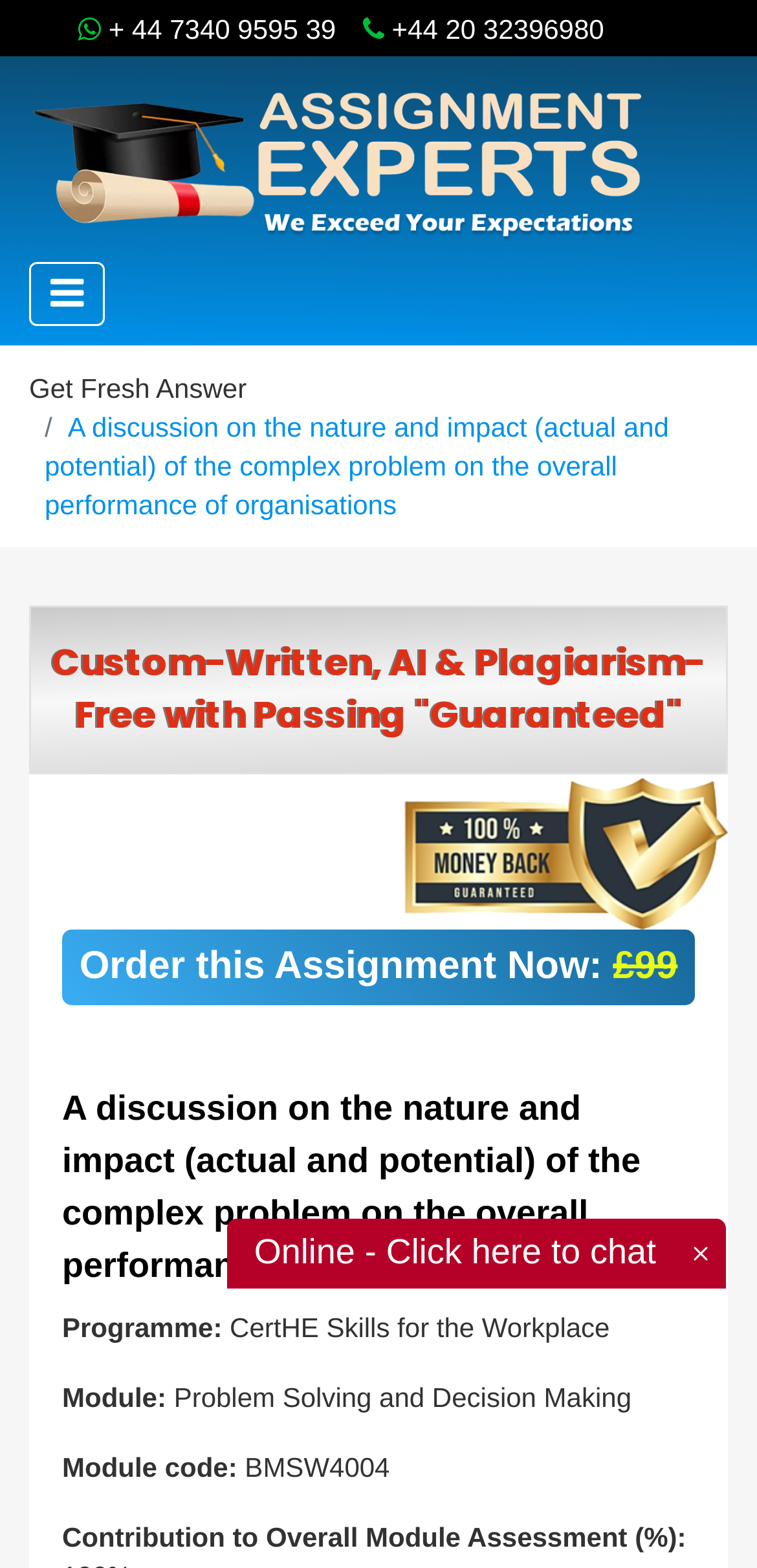What is the programme for the assignment?
Based on the screenshot, provide your answer in one word or phrase.

CertHE Skills for the Workplace